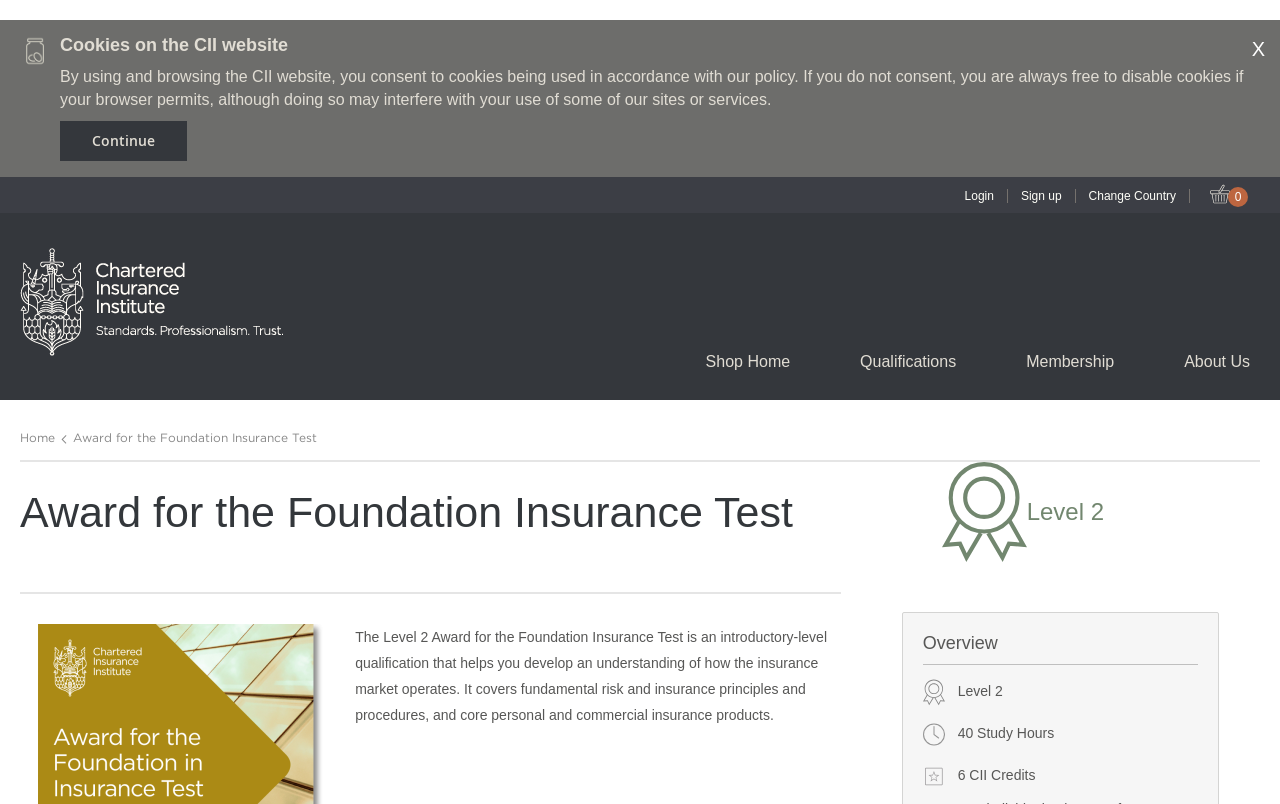How many CII credits does the Level 2 Award provide?
Look at the image and respond with a single word or a short phrase.

6 CII Credits